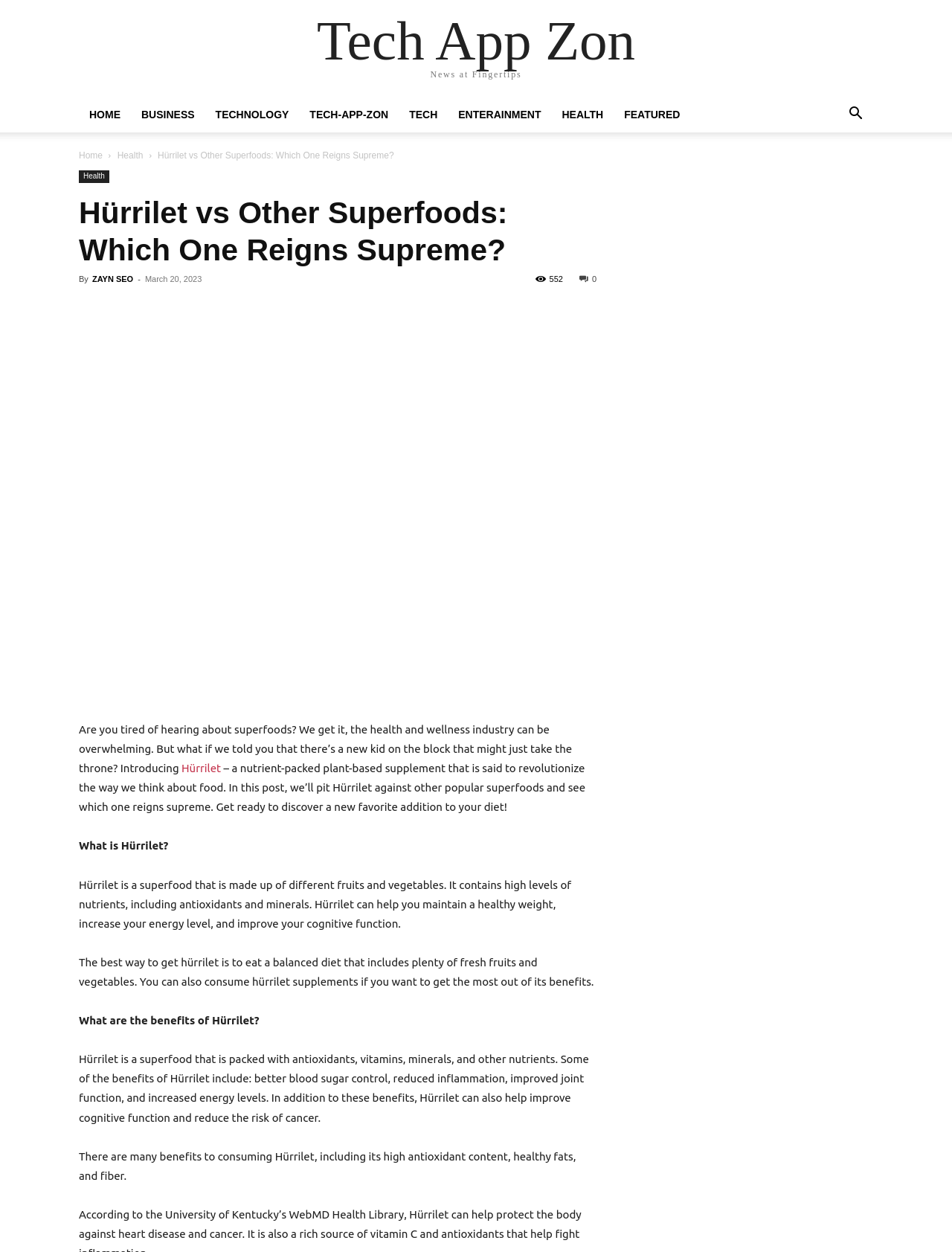Explain the webpage in detail.

This webpage is about a health and wellness article titled "Hürrilet vs Other Superfoods: Which One Reigns Supreme?" from Tech App Zon. At the top, there is a navigation menu with links to different sections, including Home, Business, Technology, and Health. On the right side of the navigation menu, there is a search button.

Below the navigation menu, there is a header section with a title "Hürrilet vs Other Superfoods: Which One Reigns Supreme?" and a subtitle "By ZAYN SEO" with a date "March 20, 2023". There are also social media links and a share button on the right side of the header section.

The main content of the article starts with an introduction, which discusses the overwhelming health and wellness industry and introduces Hürrilet as a new superfood. The article then explains what Hürrilet is, its benefits, and how to consume it. The text is divided into sections with headings, such as "What is Hürrilet?" and "What are the benefits of Hürrilet?".

There is an image on the left side of the article, which takes up about half of the page width. The image is not described, but it is likely related to the article's content. Throughout the article, there are links to other related articles or resources, including a link to the Health section of the website.

At the bottom of the page, there is a complementary section with a link to the Health section of the website. Overall, the webpage is focused on providing information about Hürrilet and its benefits, with a clean and organized layout.